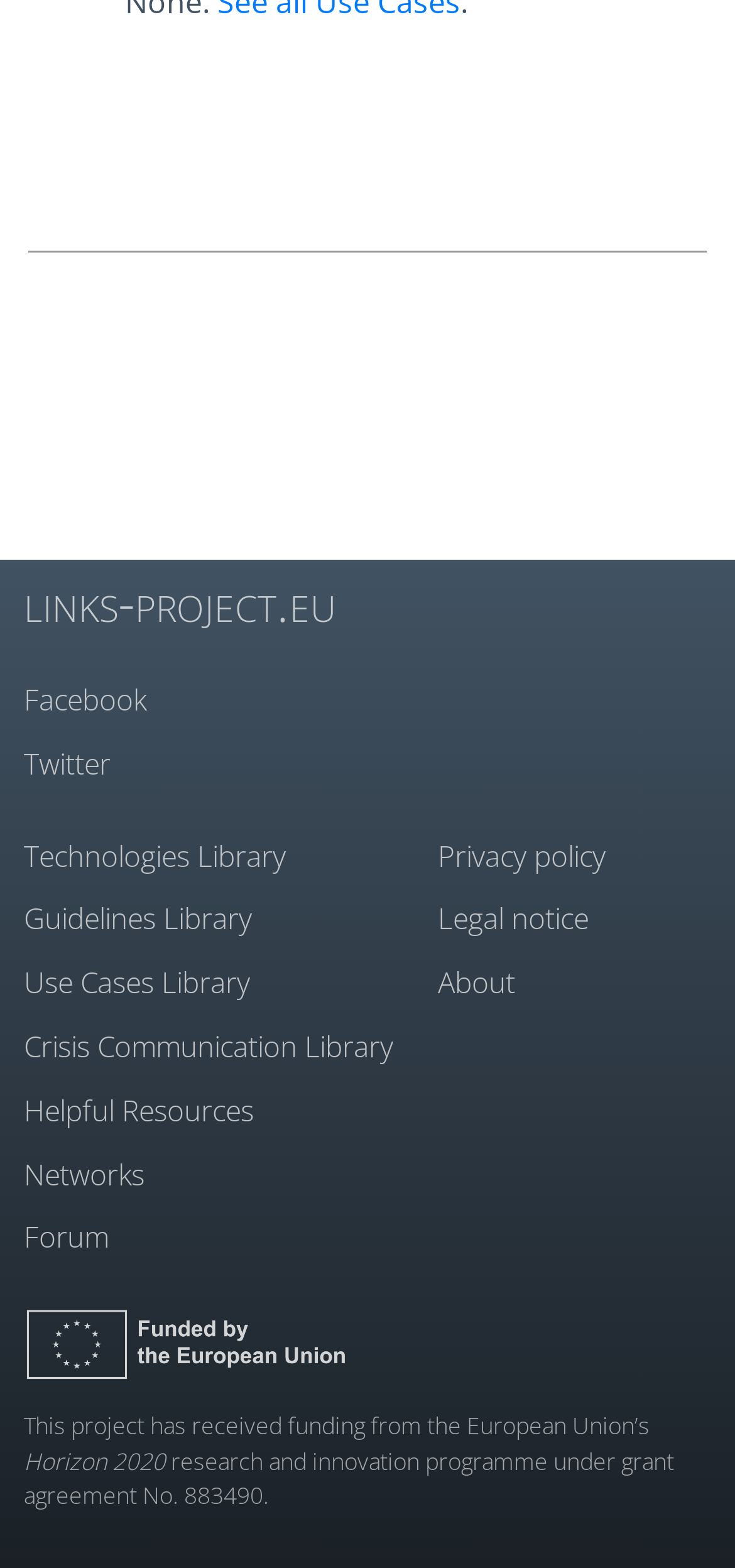Using the elements shown in the image, answer the question comprehensively: How many links are available in the left column?

I counted the number of links available in the left column of the webpage, which are Technologies Library, Guidelines Library, Use Cases Library, Crisis Communication Library, Helpful Resources, Networks, and Forum, totaling 7 links.